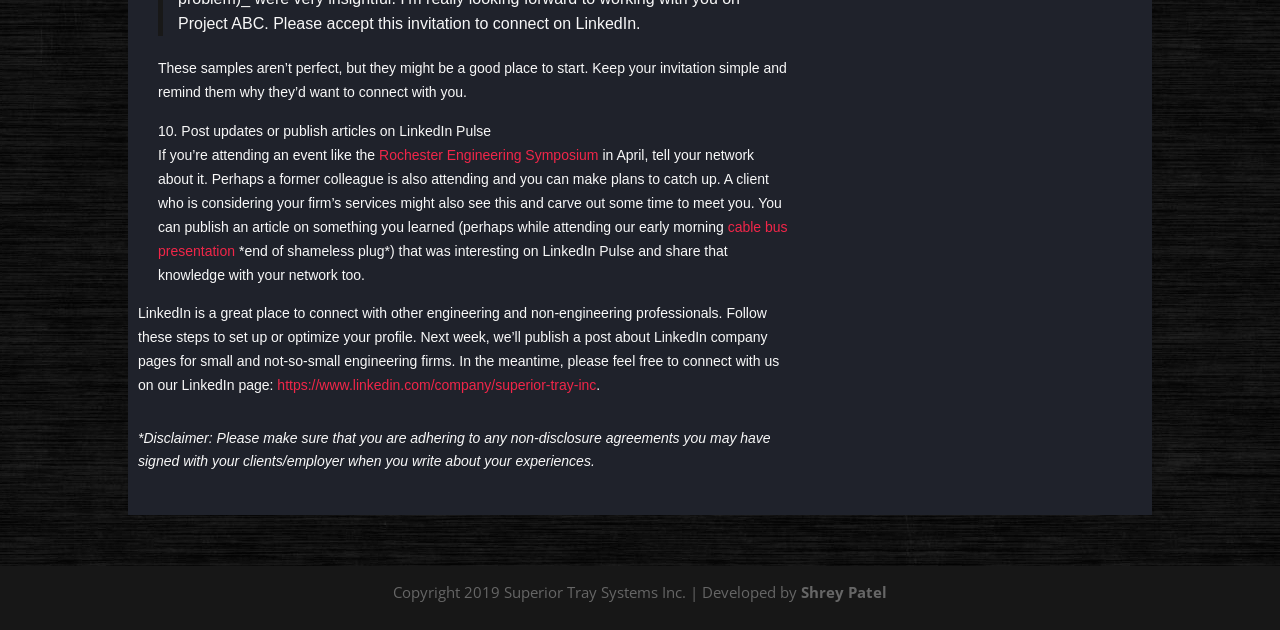What is the topic of the upcoming post?
Using the visual information, answer the question in a single word or phrase.

LinkedIn company pages